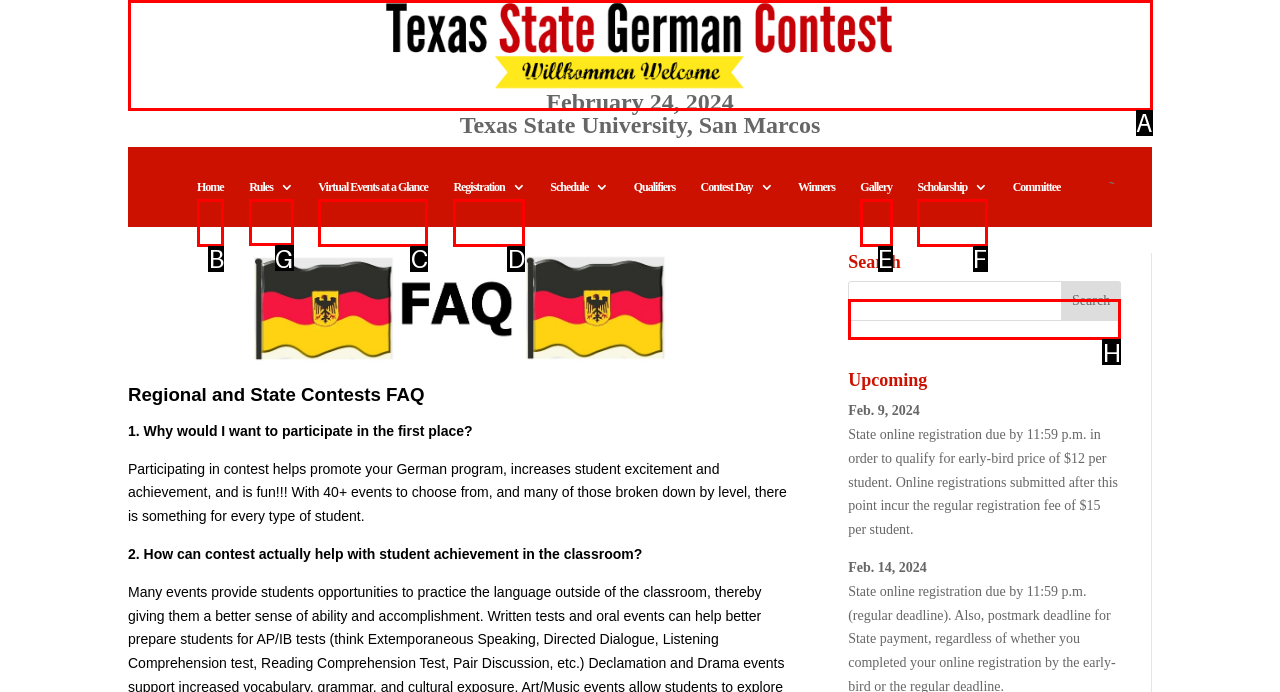Choose the UI element you need to click to carry out the task: Click the 'Rules 3' link.
Respond with the corresponding option's letter.

G